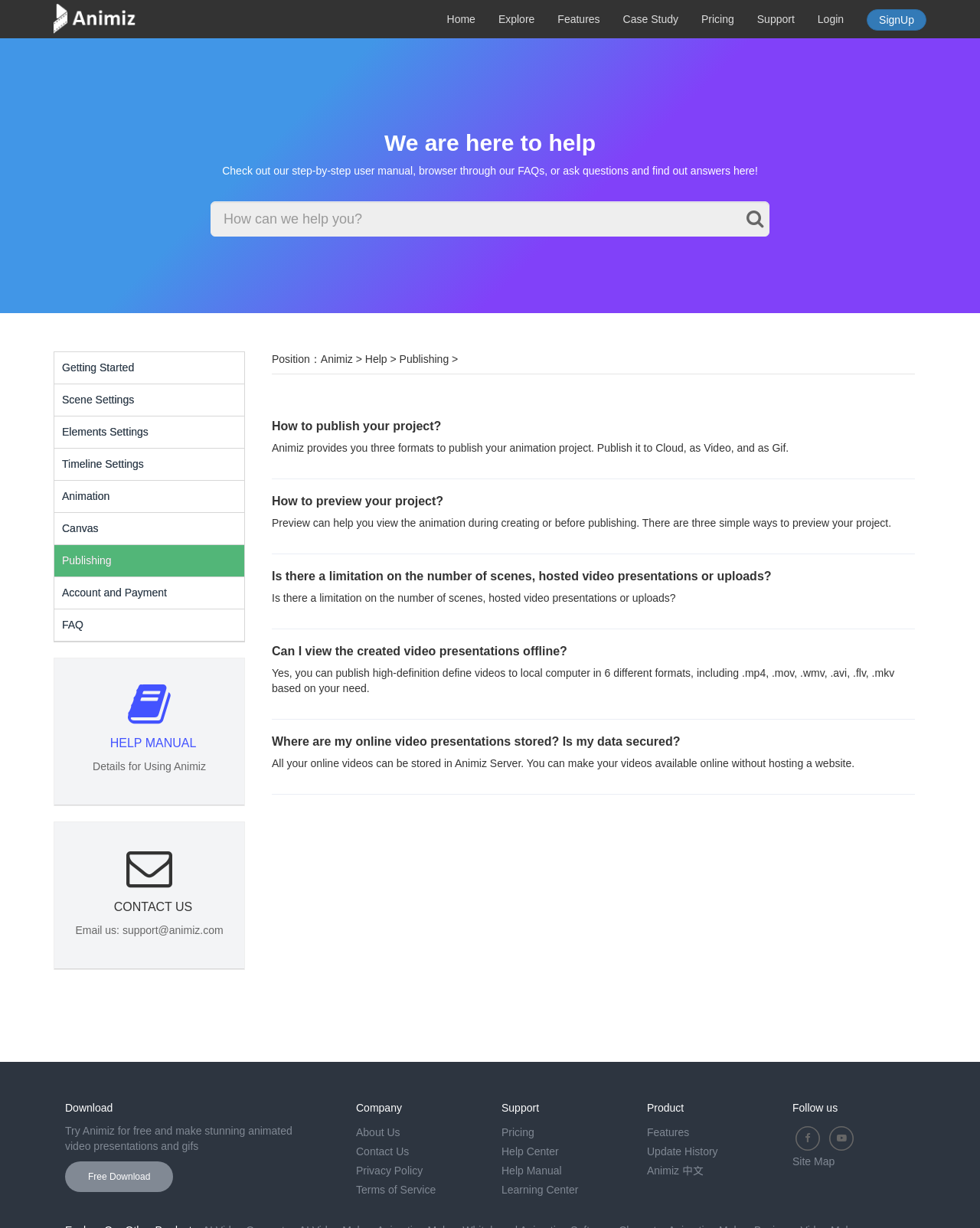Specify the bounding box coordinates of the element's area that should be clicked to execute the given instruction: "Click on the 'CONTACT US' link". The coordinates should be four float numbers between 0 and 1, i.e., [left, top, right, bottom].

[0.055, 0.67, 0.249, 0.789]